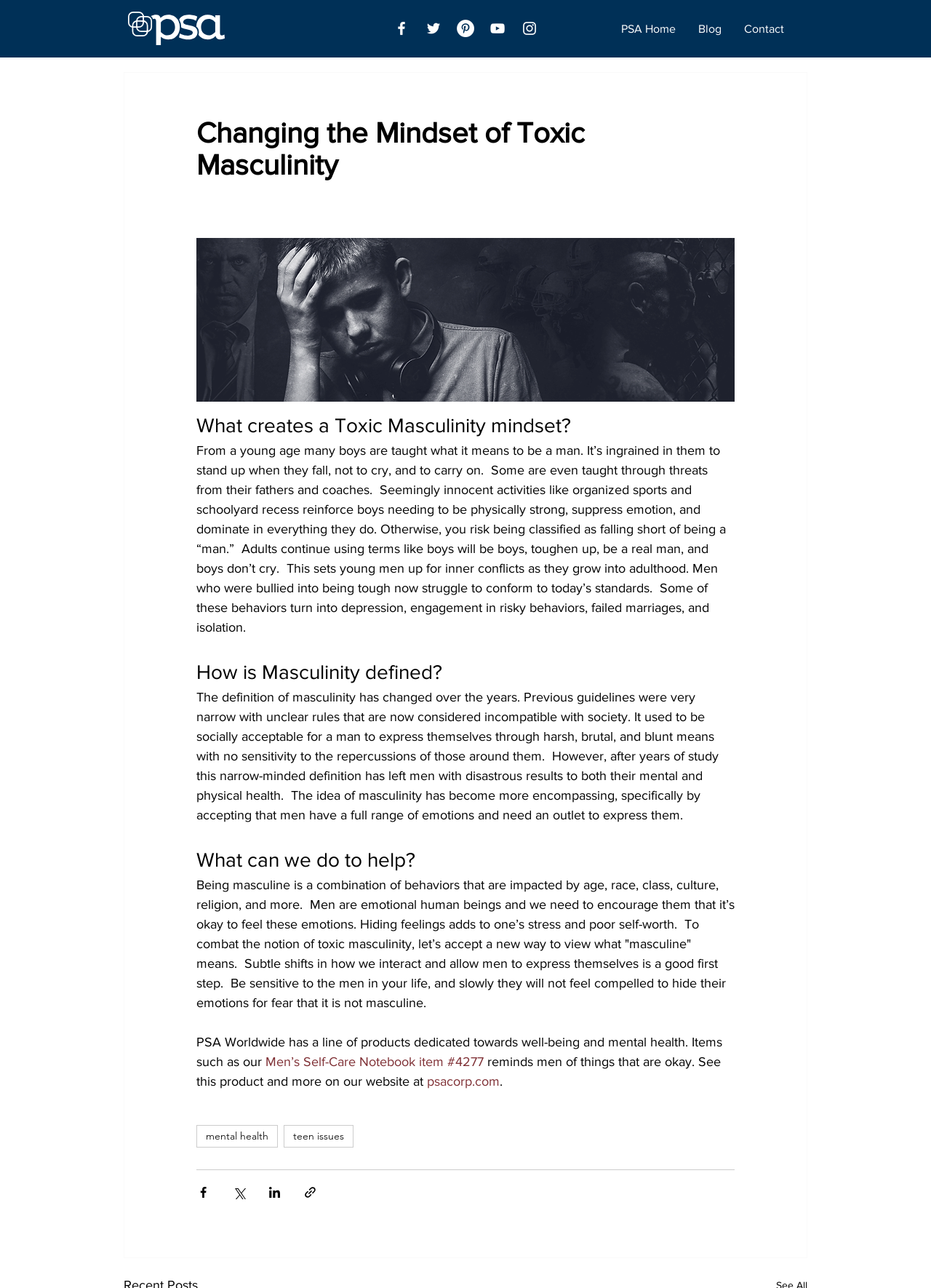Please indicate the bounding box coordinates for the clickable area to complete the following task: "Visit the PSA Home page". The coordinates should be specified as four float numbers between 0 and 1, i.e., [left, top, right, bottom].

[0.655, 0.015, 0.738, 0.029]